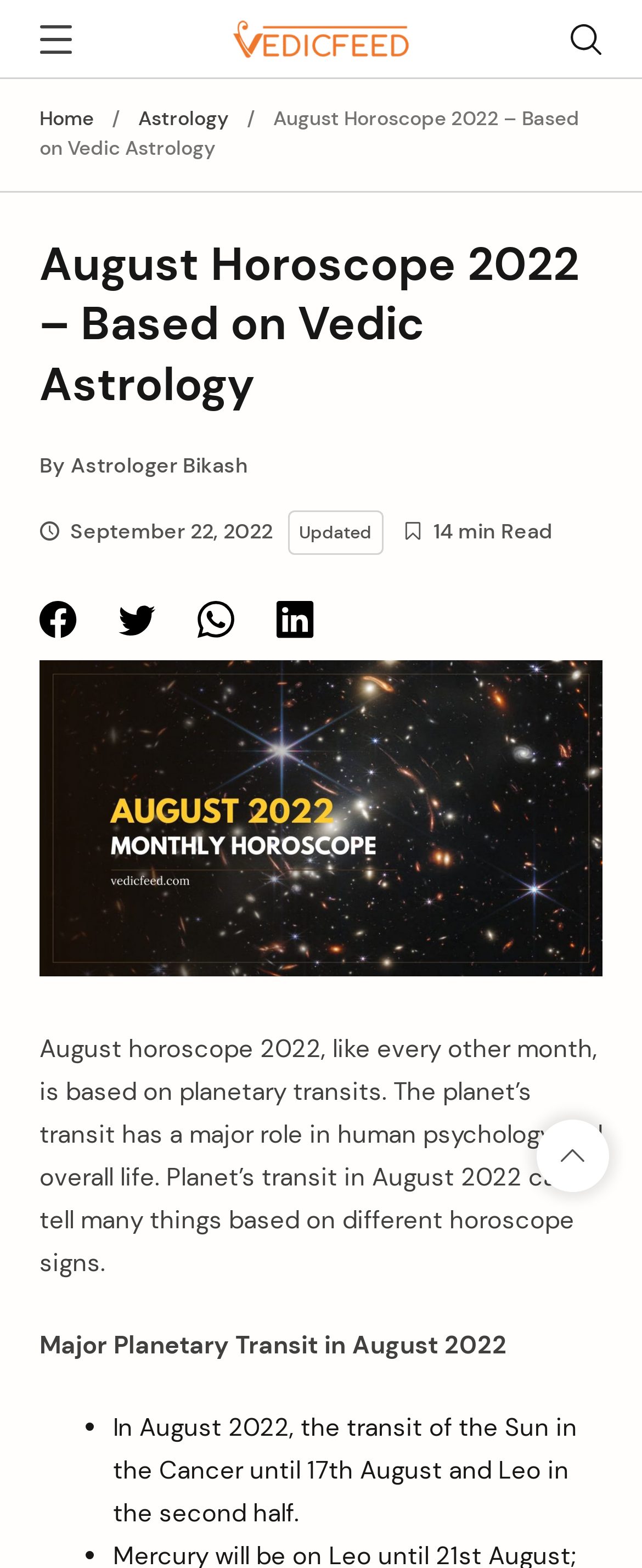Based on the element description, predict the bounding box coordinates (top-left x, top-left y, bottom-right x, bottom-right y) for the UI element in the screenshot: Astrologer Bikash

[0.11, 0.289, 0.387, 0.305]